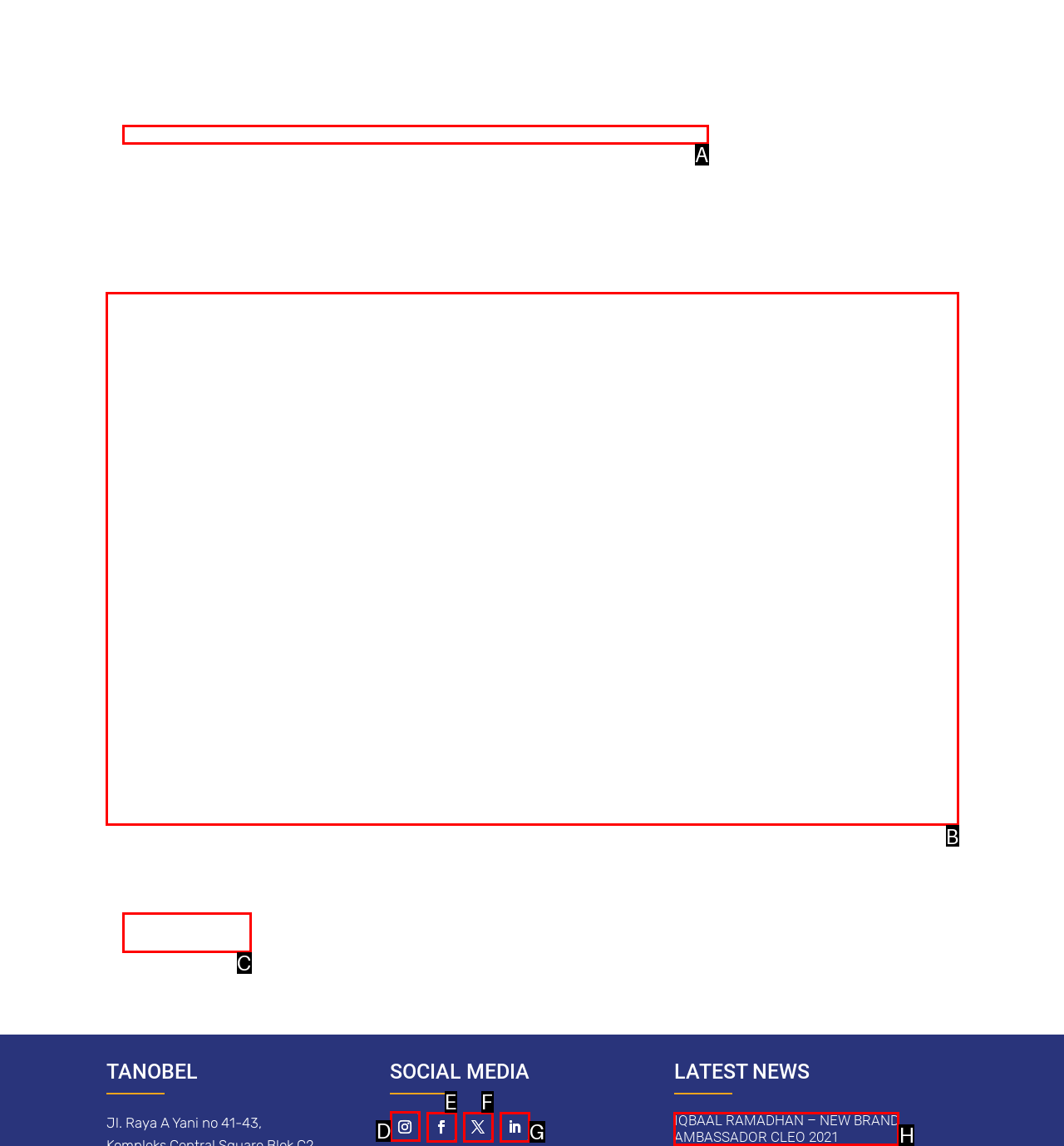Select the HTML element that should be clicked to accomplish the task: Visit social media page Reply with the corresponding letter of the option.

D